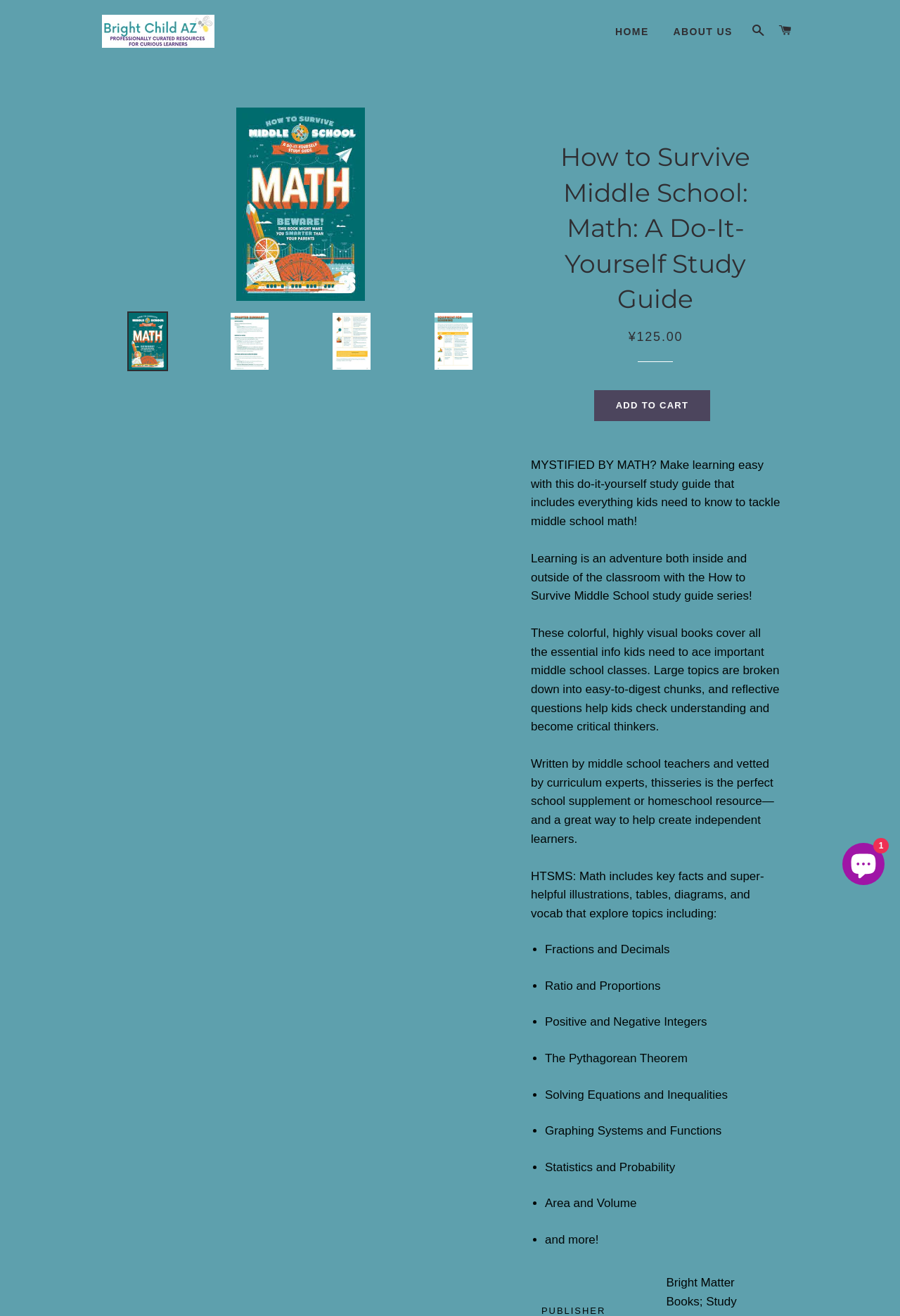Locate the bounding box coordinates of the element you need to click to accomplish the task described by this instruction: "Click the 'Chat window' button".

[0.936, 0.64, 0.983, 0.673]